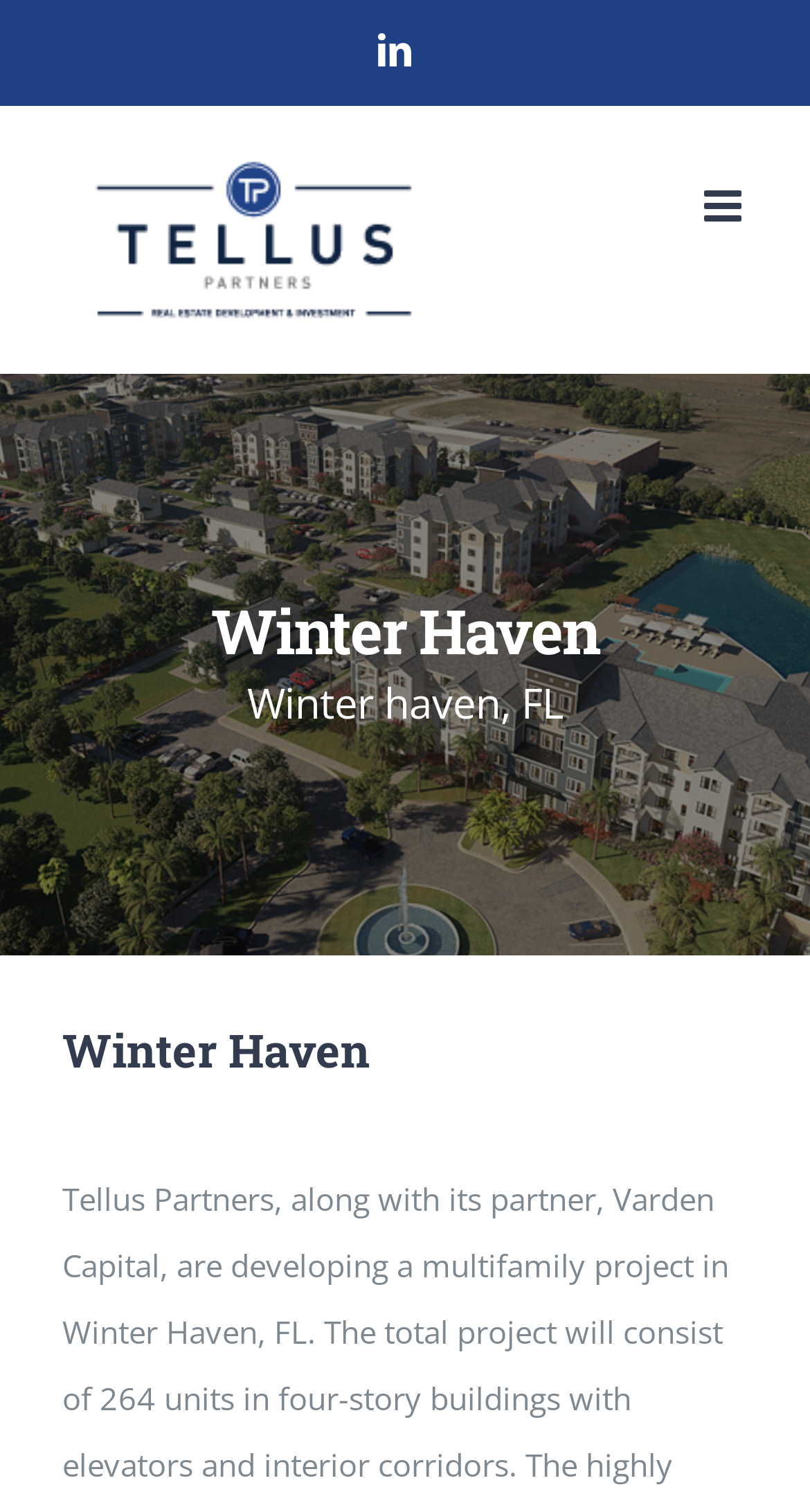How many units will the project consist of?
Based on the screenshot, provide your answer in one word or phrase.

264 units